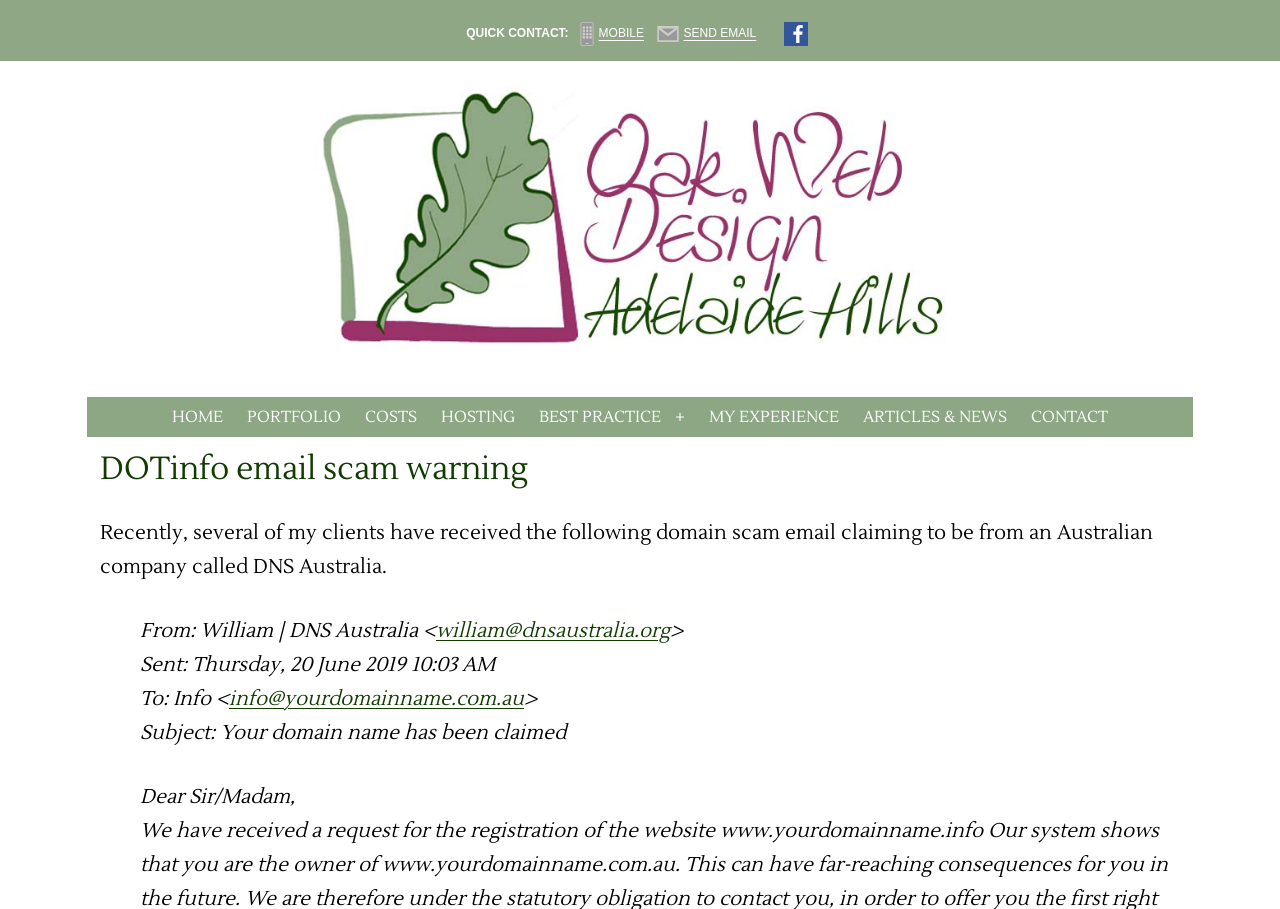Determine the bounding box coordinates of the element that should be clicked to execute the following command: "Go to the HOME page".

[0.125, 0.436, 0.184, 0.48]